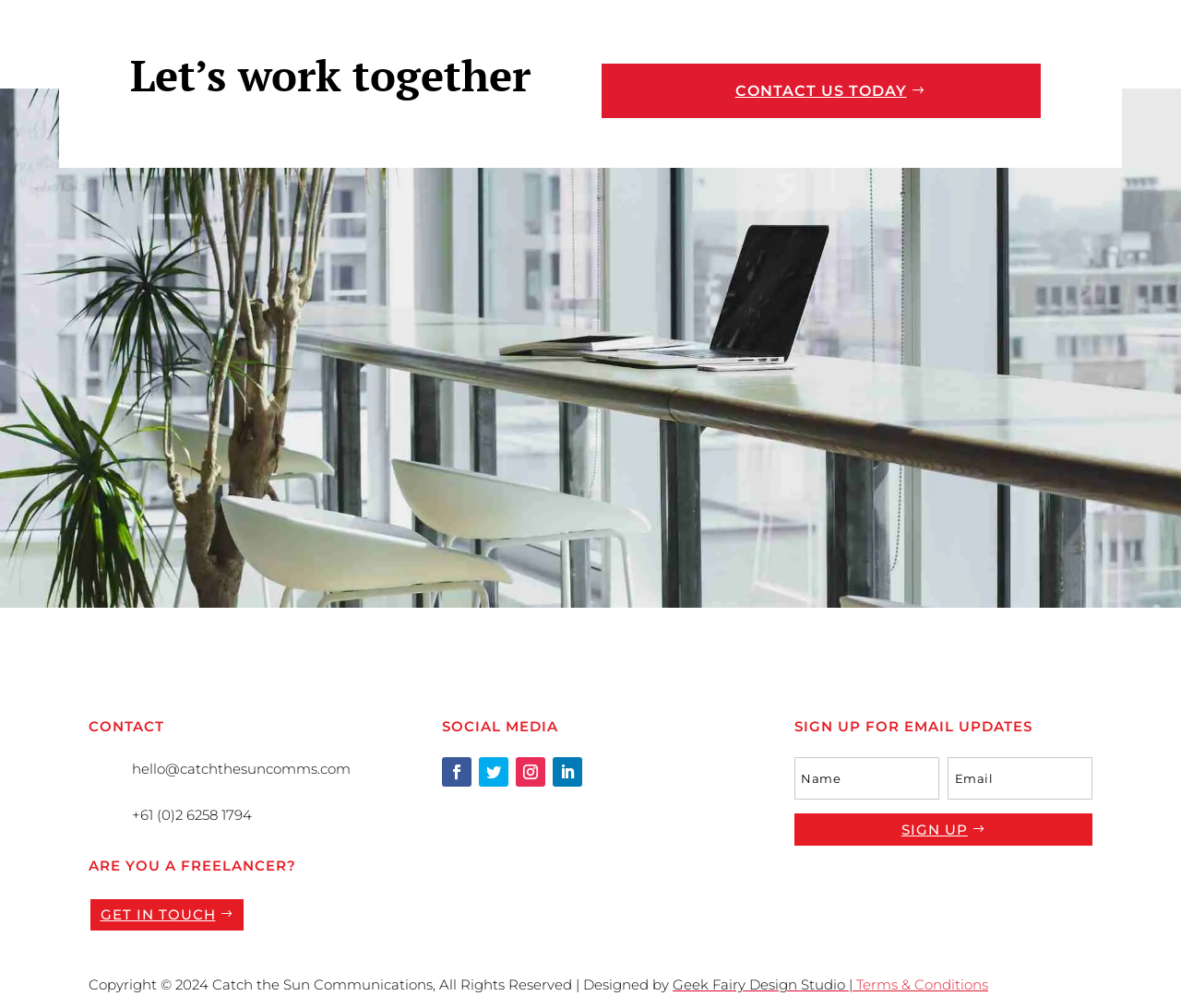Identify the bounding box coordinates of the clickable region to carry out the given instruction: "Contact us today".

[0.509, 0.063, 0.881, 0.117]